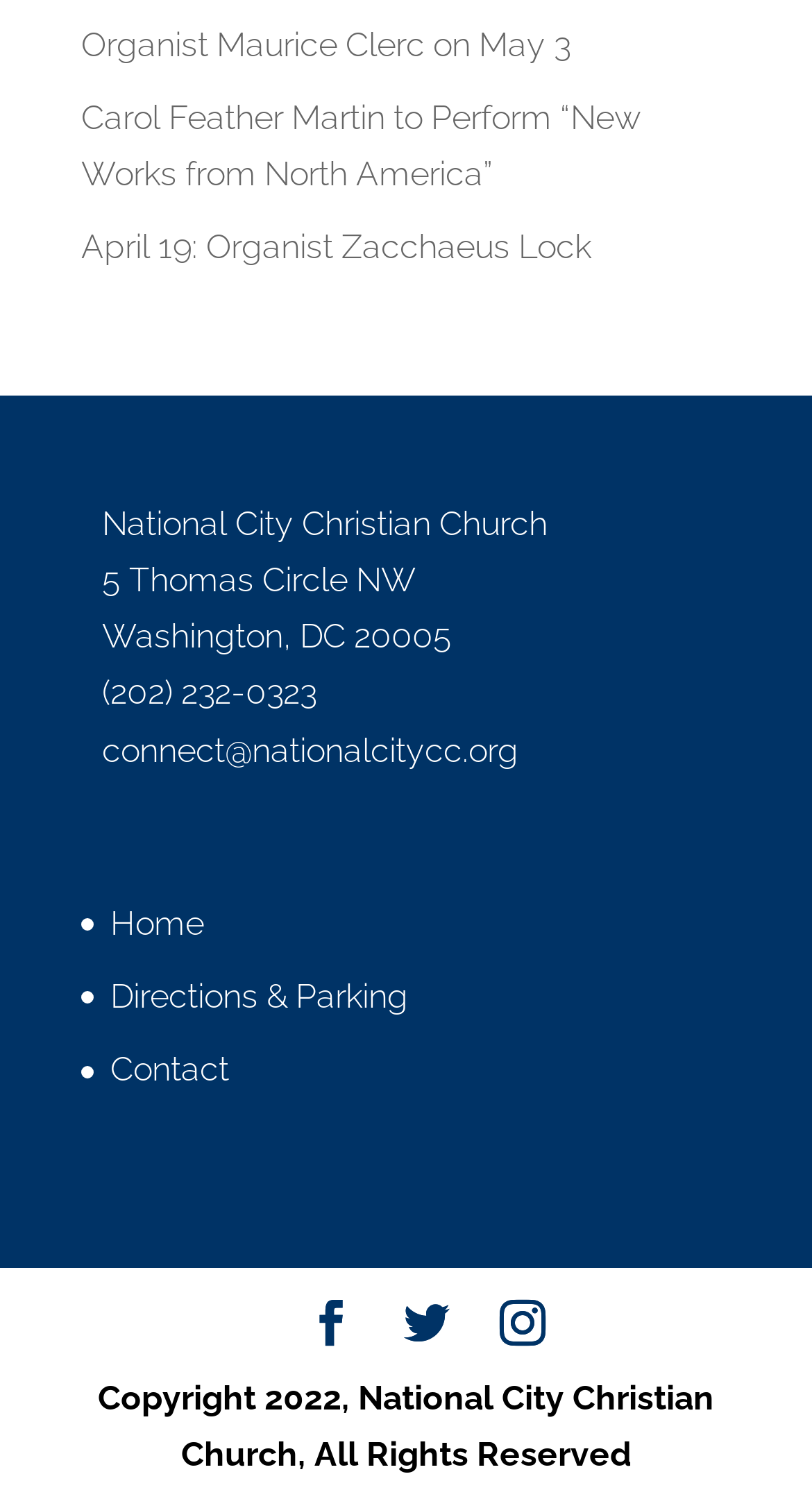Locate the bounding box coordinates of the area to click to fulfill this instruction: "View the directions and parking information". The bounding box should be presented as four float numbers between 0 and 1, in the order [left, top, right, bottom].

[0.136, 0.655, 0.503, 0.682]